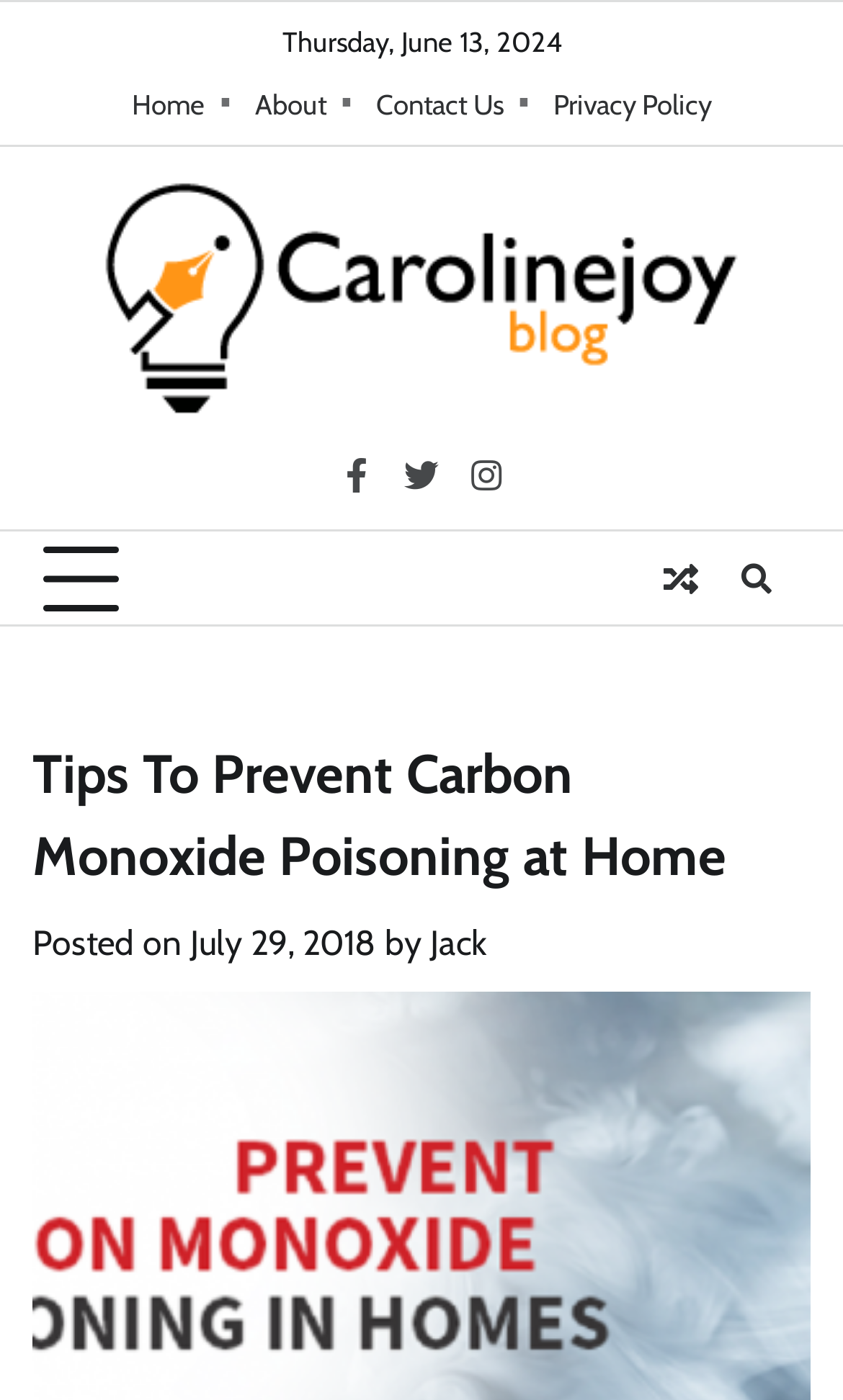Can you find the bounding box coordinates for the element that needs to be clicked to execute this instruction: "contact us"? The coordinates should be given as four float numbers between 0 and 1, i.e., [left, top, right, bottom].

[0.446, 0.061, 0.631, 0.09]